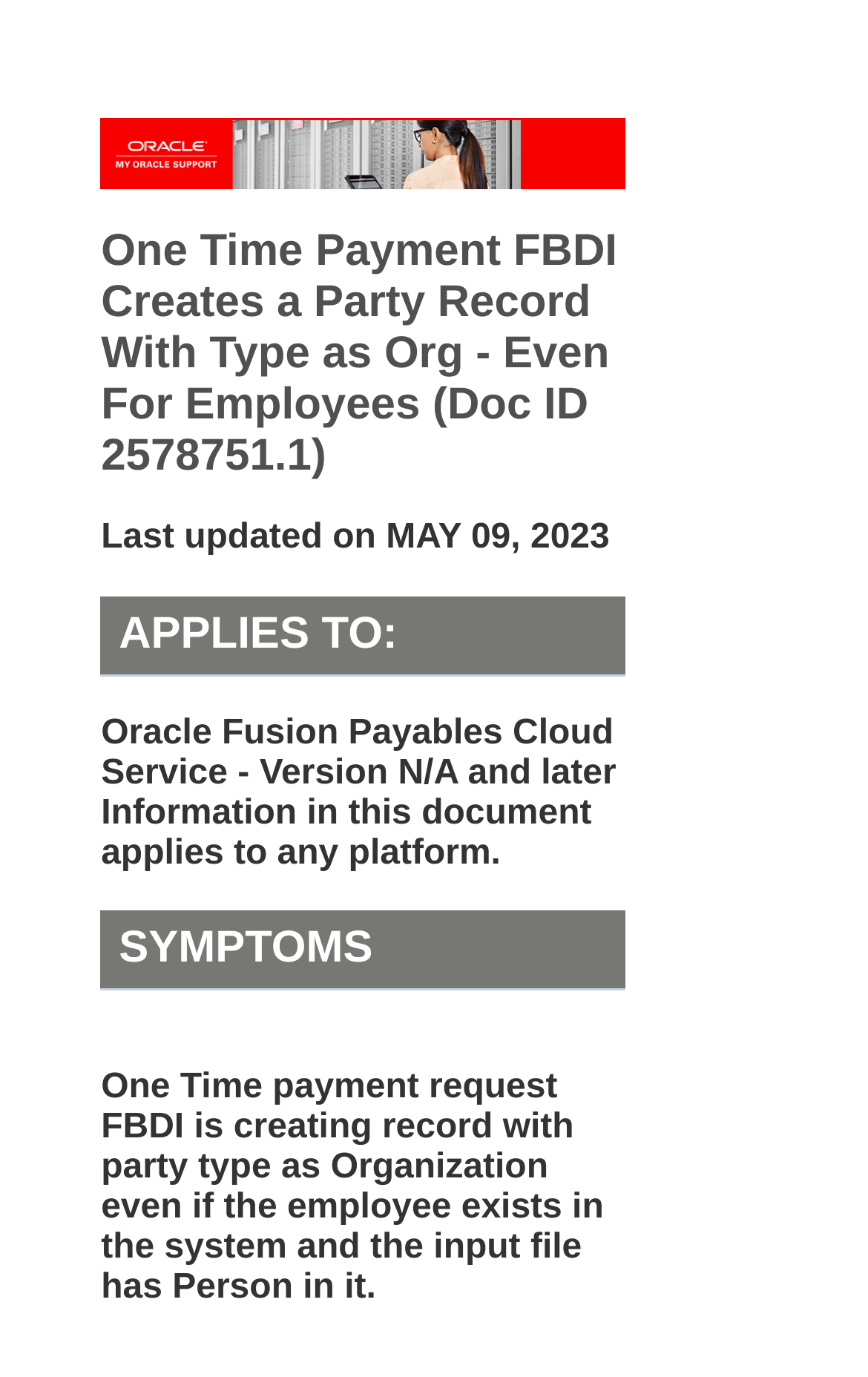What is the symptom of the issue?
Refer to the image and give a detailed response to the question.

I found the answer by looking at the static text element under the 'SYMPTOMS' heading, which describes the symptom of the issue.